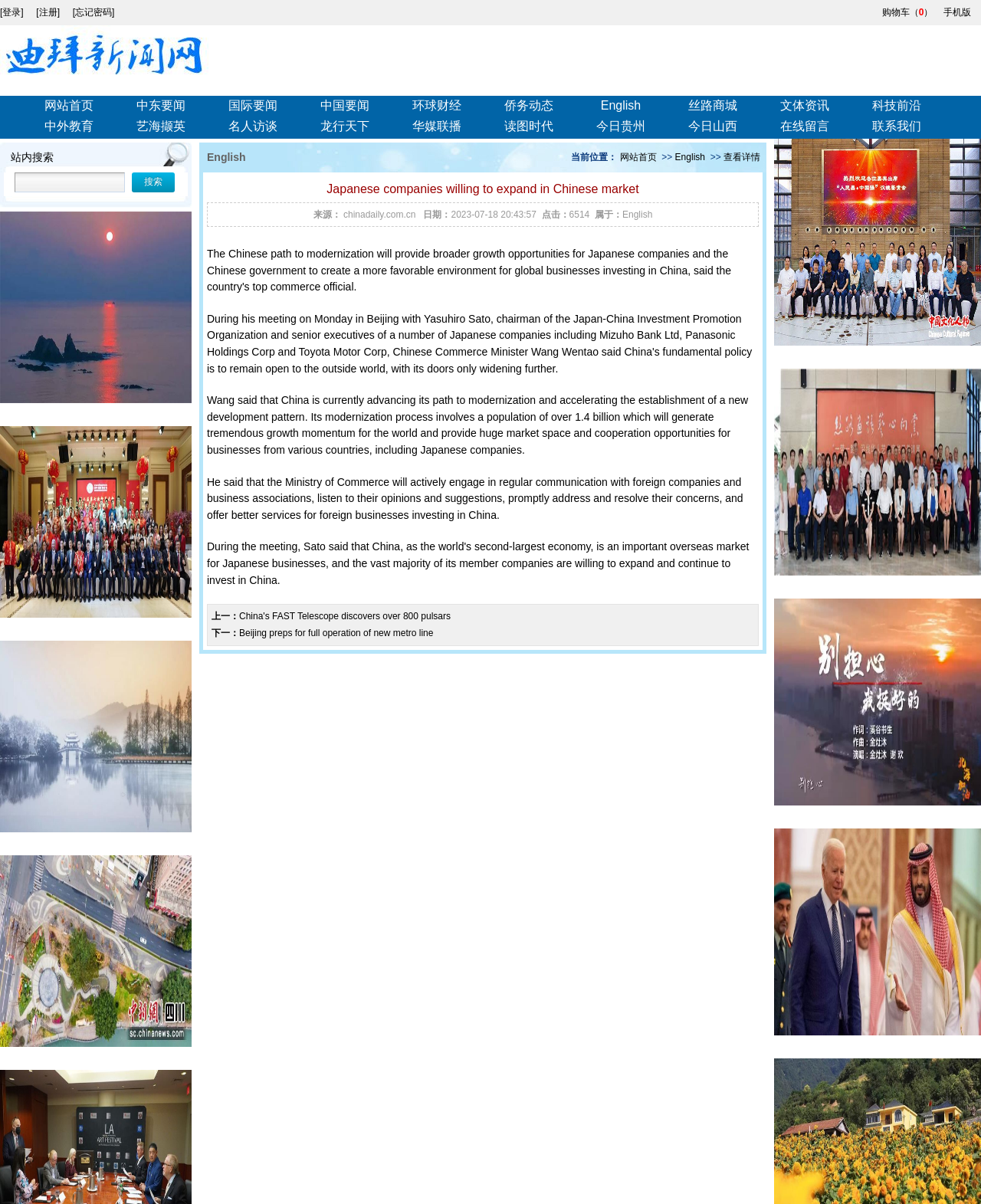What is the language of the article?
Answer with a single word or phrase, using the screenshot for reference.

English